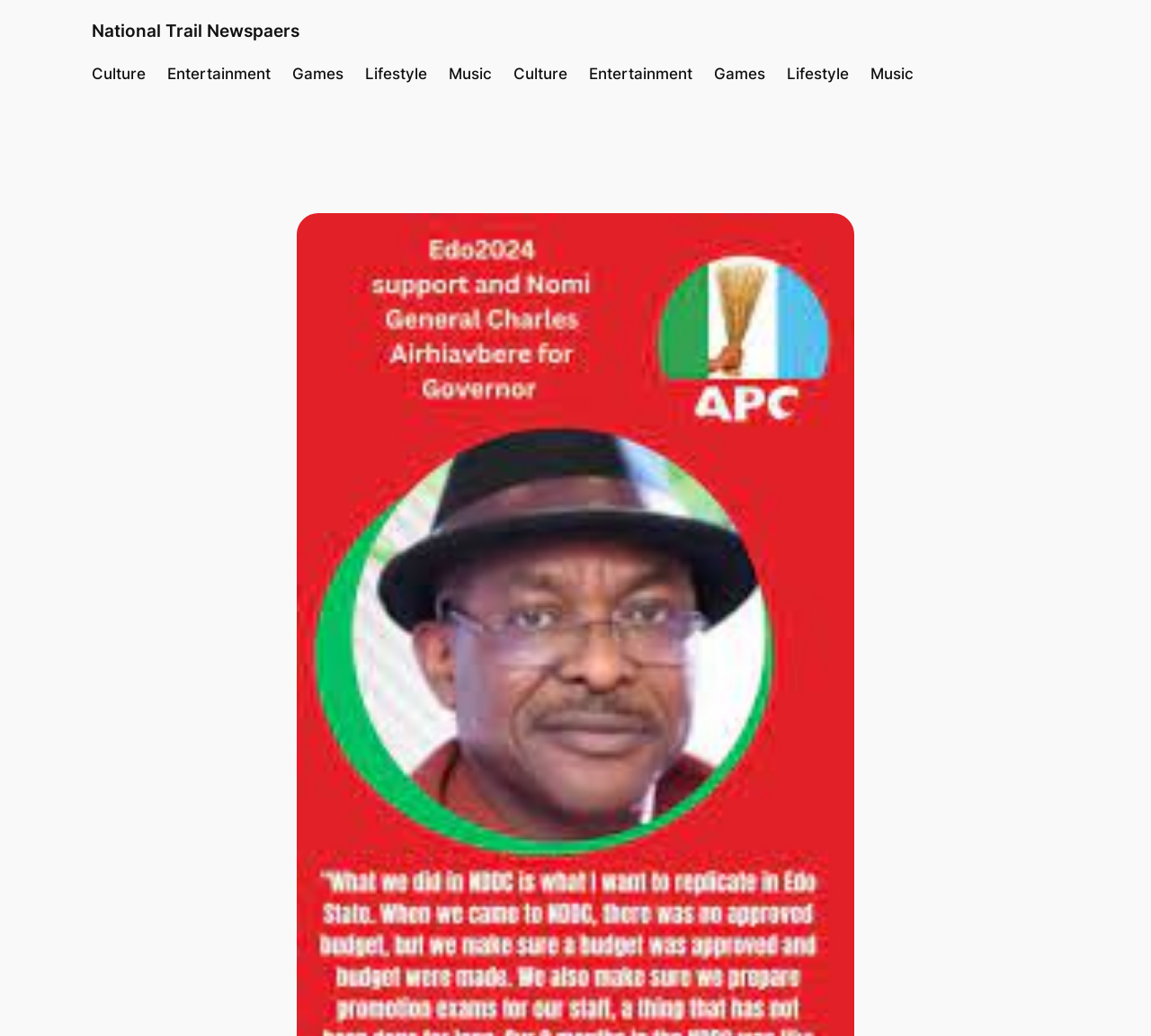Using the webpage screenshot, locate the HTML element that fits the following description and provide its bounding box: "National Trail Newspaers".

[0.08, 0.019, 0.26, 0.04]